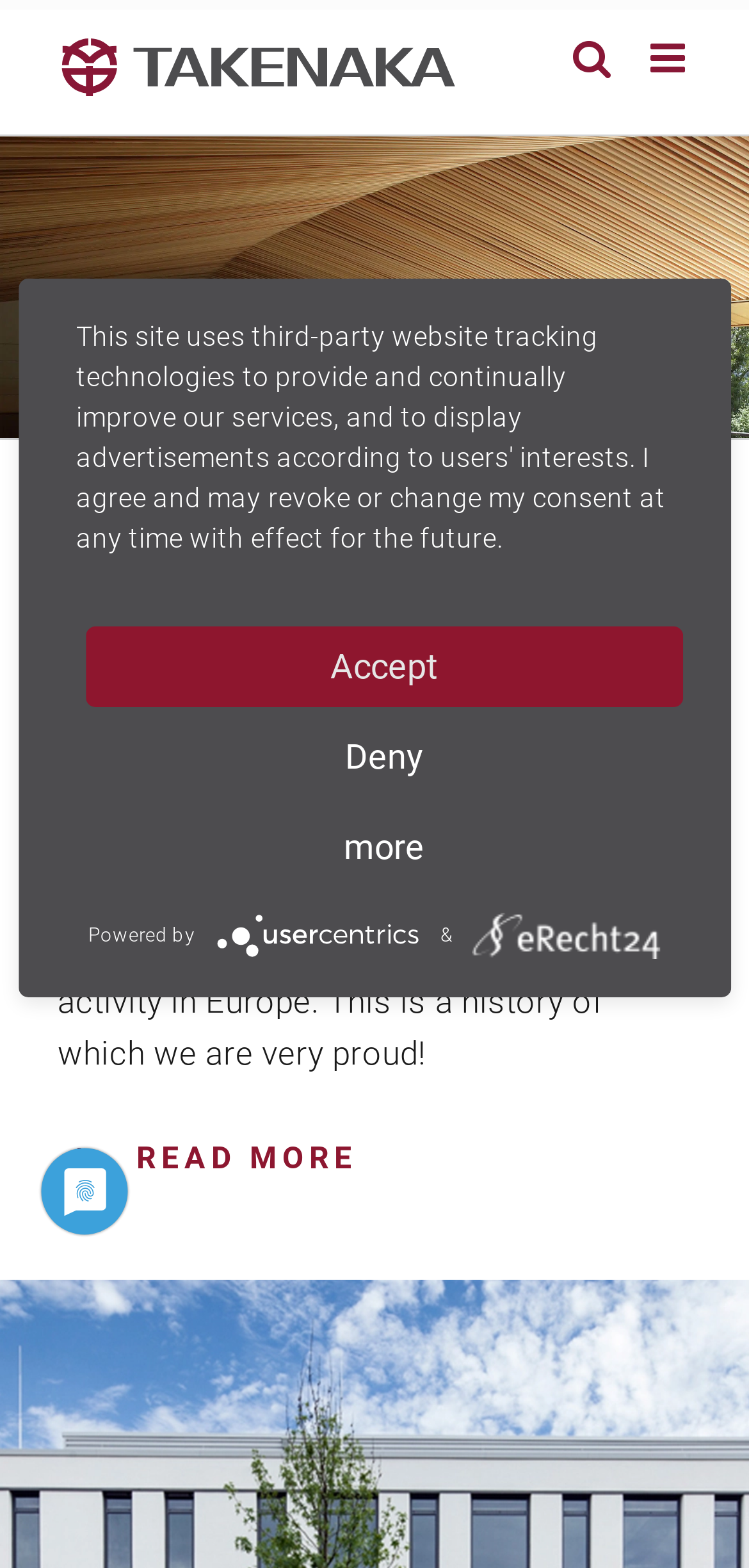Using the format (top-left x, top-left y, bottom-right x, bottom-right y), and given the element description, identify the bounding box coordinates within the screenshot: Accept

[0.115, 0.4, 0.911, 0.451]